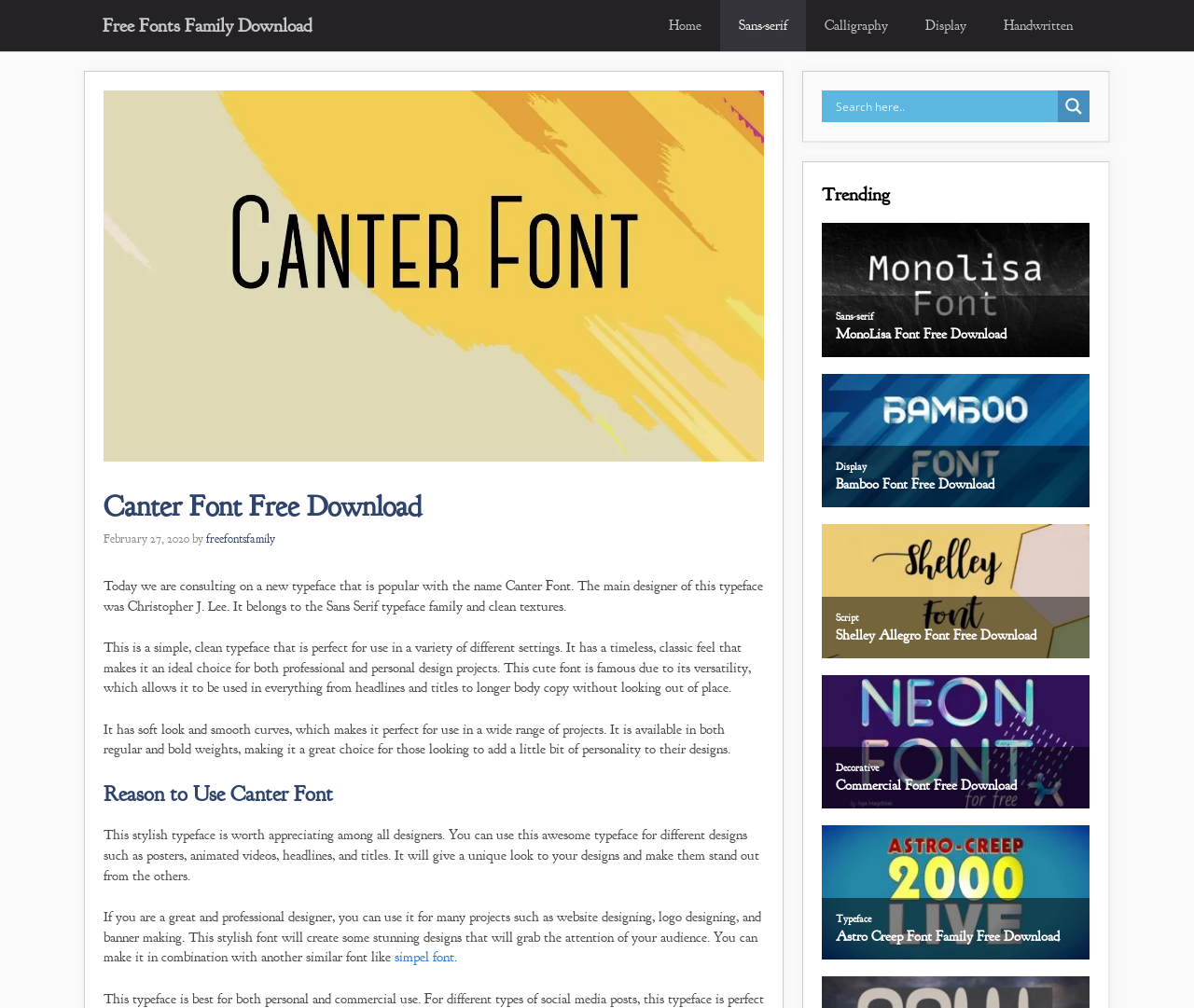Please identify the bounding box coordinates of the element's region that needs to be clicked to fulfill the following instruction: "Check trending fonts". The bounding box coordinates should consist of four float numbers between 0 and 1, i.e., [left, top, right, bottom].

[0.688, 0.179, 0.912, 0.207]